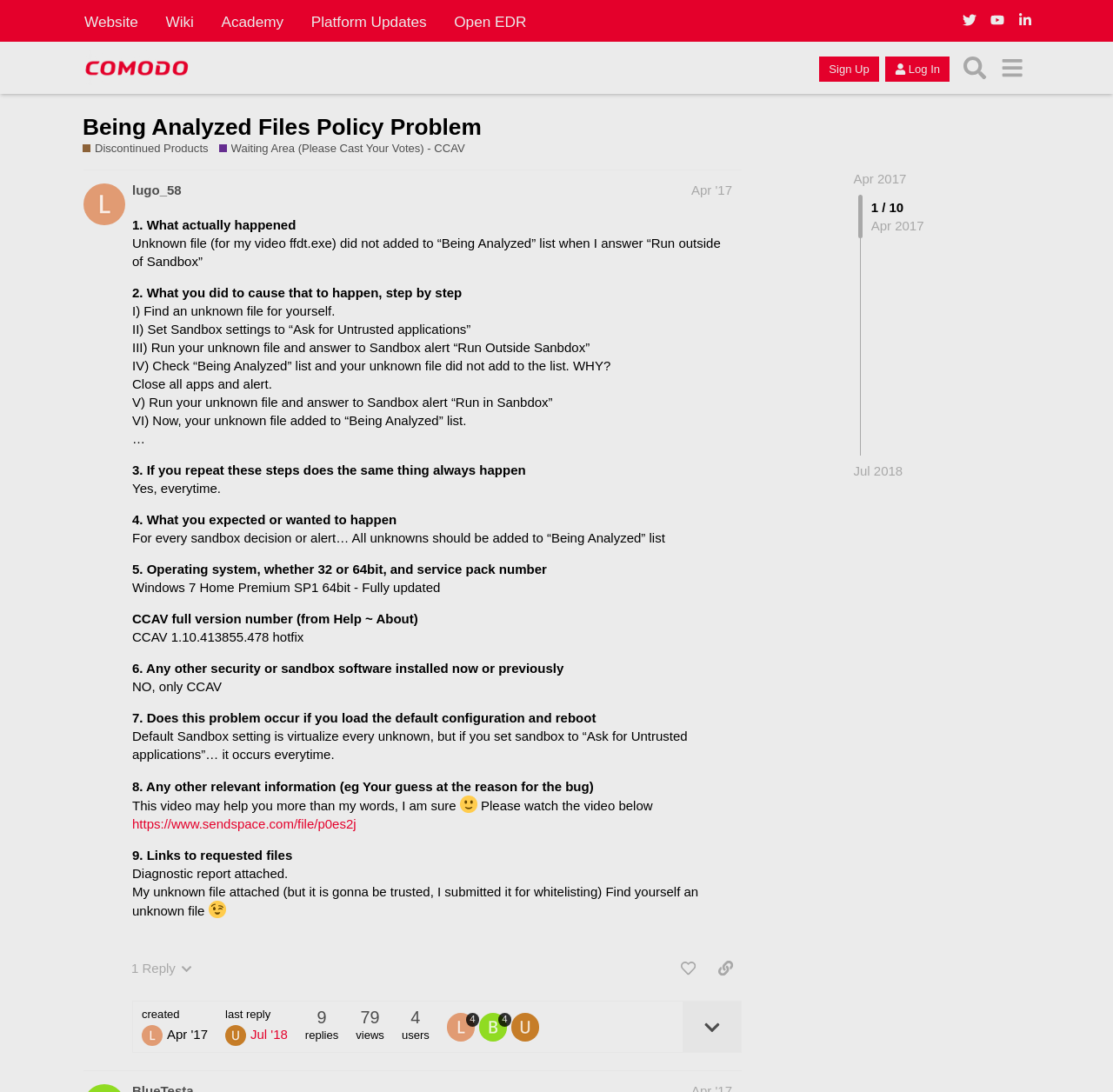Locate the bounding box coordinates of the item that should be clicked to fulfill the instruction: "Like this post".

[0.604, 0.873, 0.633, 0.901]